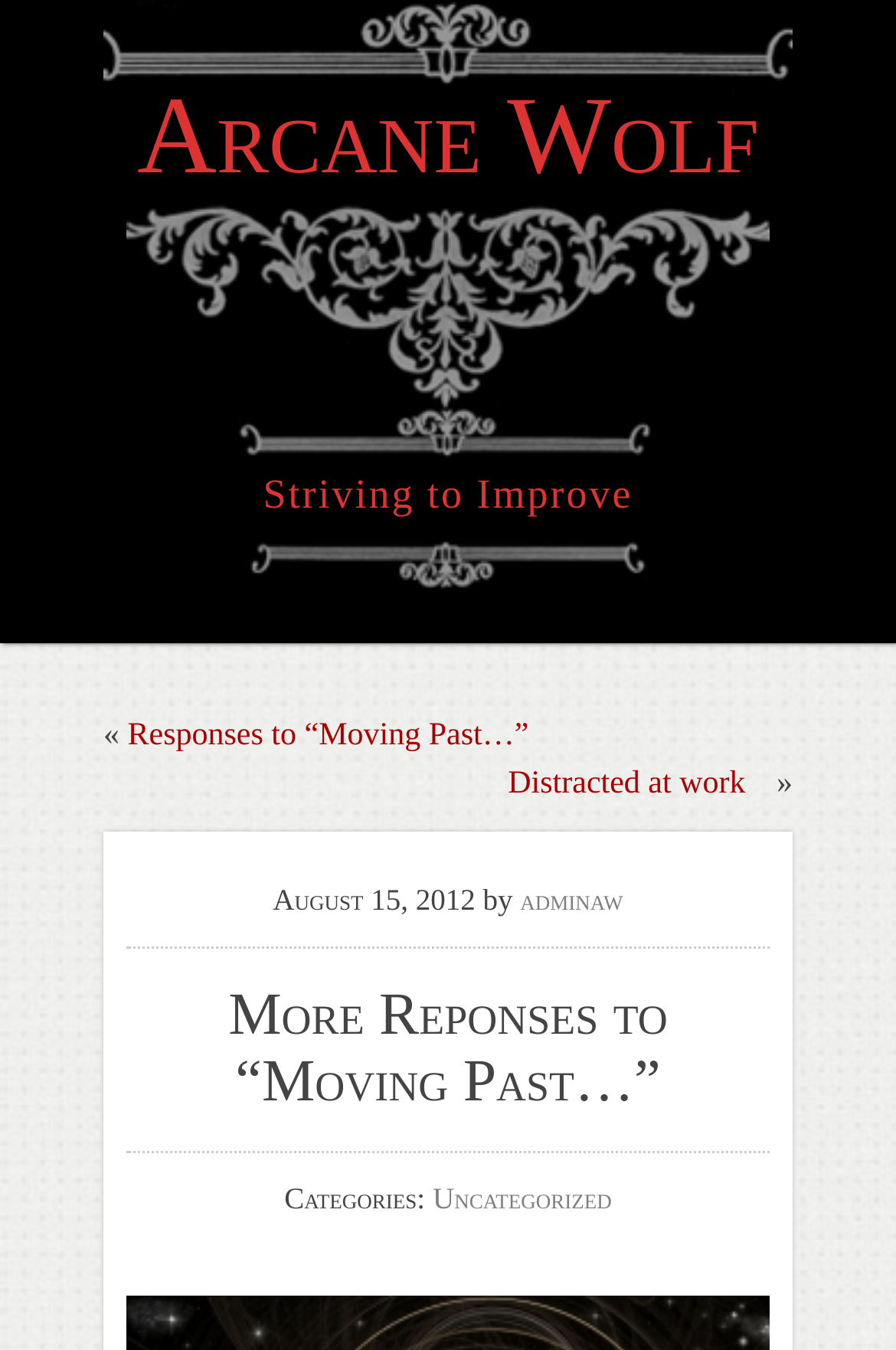Give a comprehensive overview of the webpage, including key elements.

The webpage appears to be a blog post titled "More Reponses to “Moving Past…”" on the Arcane Wolf website. At the top of the page, there is a heading with the website's title, "Arcane Wolf", which is also a link. Below this, there is a smaller heading that reads "Striving to Improve".

The main content of the page is a blog post, which is titled "More Reponses to “Moving Past…”" and has a link to "Responses to “Moving Past…”" with a preceding left arrow symbol («) and a succeeding right arrow symbol (»). There is also a link to another blog post titled "Distracted at work" on the same line.

Below the blog post title, there is a section with the post's metadata, including the date "August 15, 2012", the author "adminaw", and a category "Uncategorized". The category is a link, suggesting that it can be clicked to view other posts in the same category.

Overall, the webpage has a simple layout with a clear hierarchy of headings and links, making it easy to navigate and read.